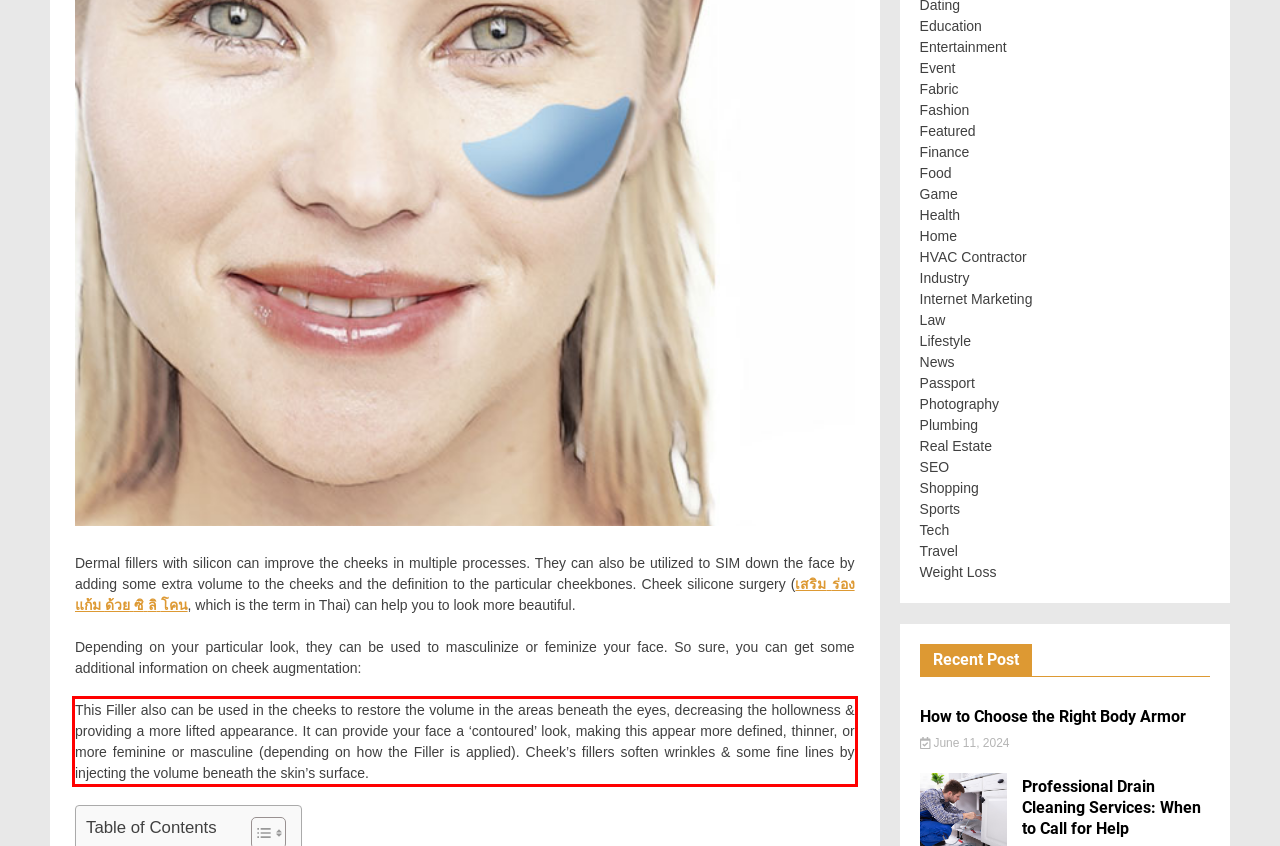From the given screenshot of a webpage, identify the red bounding box and extract the text content within it.

This Filler also can be used in the cheeks to restore the volume in the areas beneath the eyes, decreasing the hollowness & providing a more lifted appearance. It can provide your face a ‘contoured’ look, making this appear more defined, thinner, or more feminine or masculine (depending on how the Filler is applied). Cheek’s fillers soften wrinkles & some fine lines by injecting the volume beneath the skin’s surface.